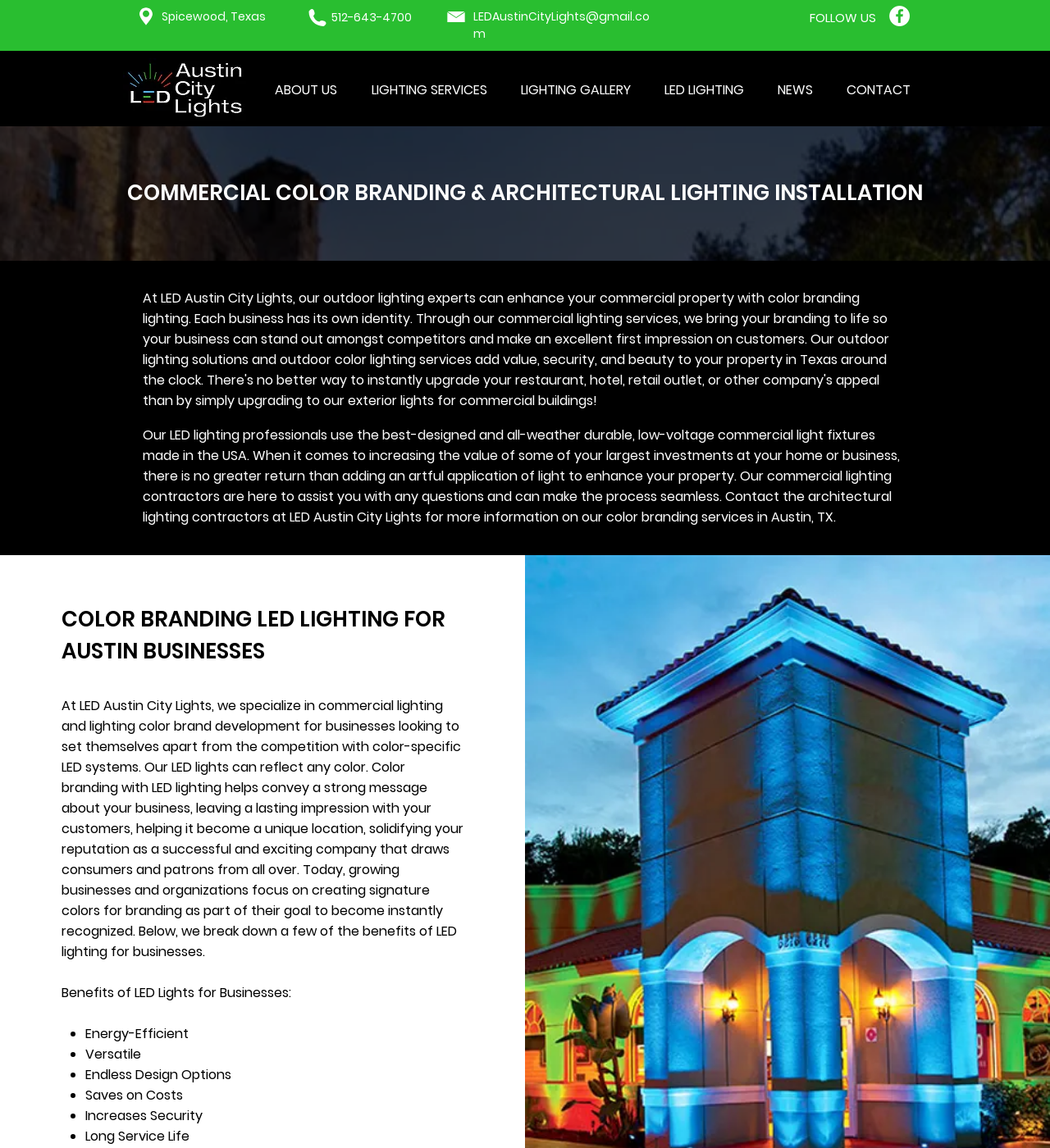Provide a short answer to the following question with just one word or phrase: What is the email address of the company?

LEDAustinCityLights@gmail.com